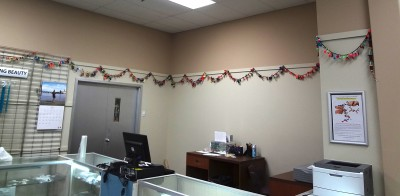What is the ambiance of the store? Please answer the question using a single word or phrase based on the image.

Cheerful